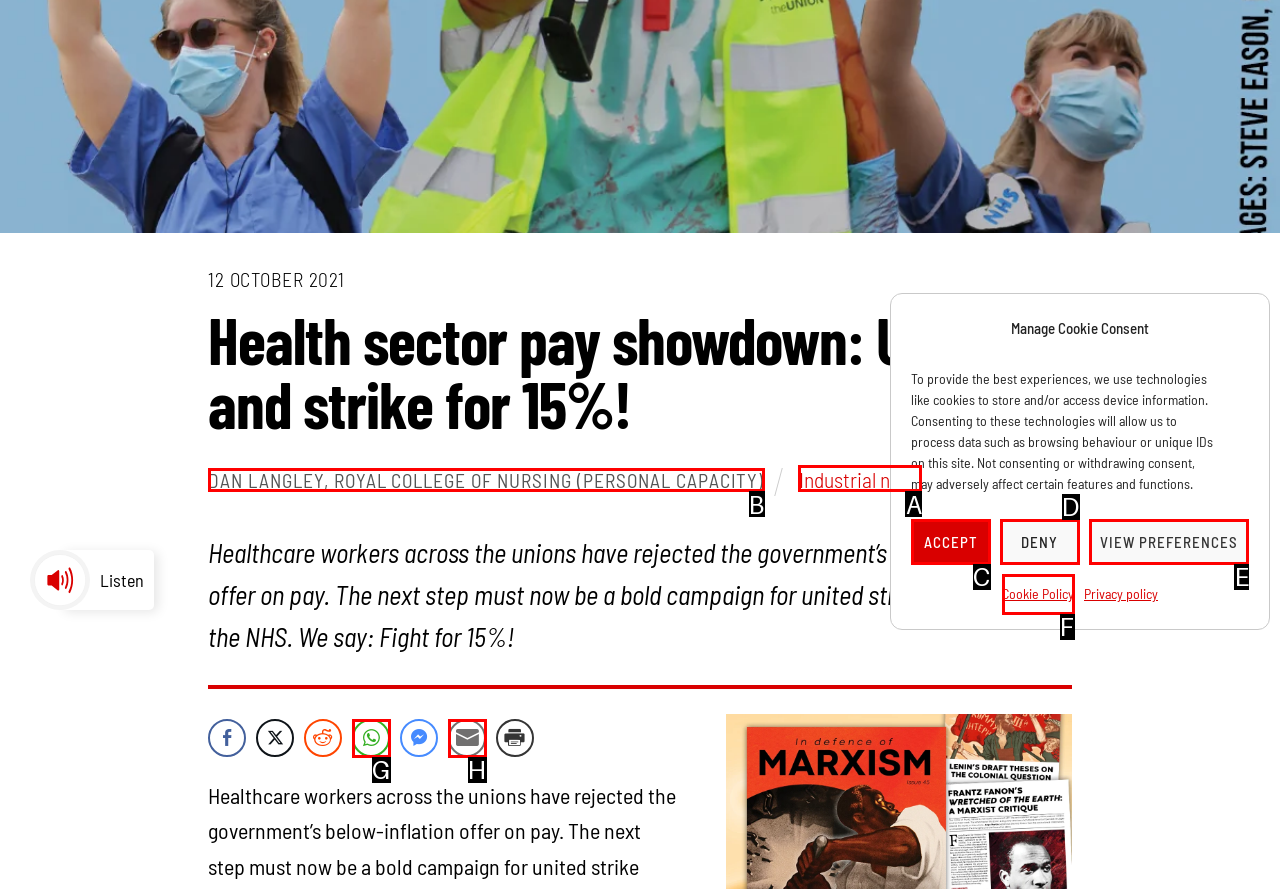Identify the HTML element that corresponds to the description: name="save_all_settings" value="Allow all" Provide the letter of the correct option directly.

None